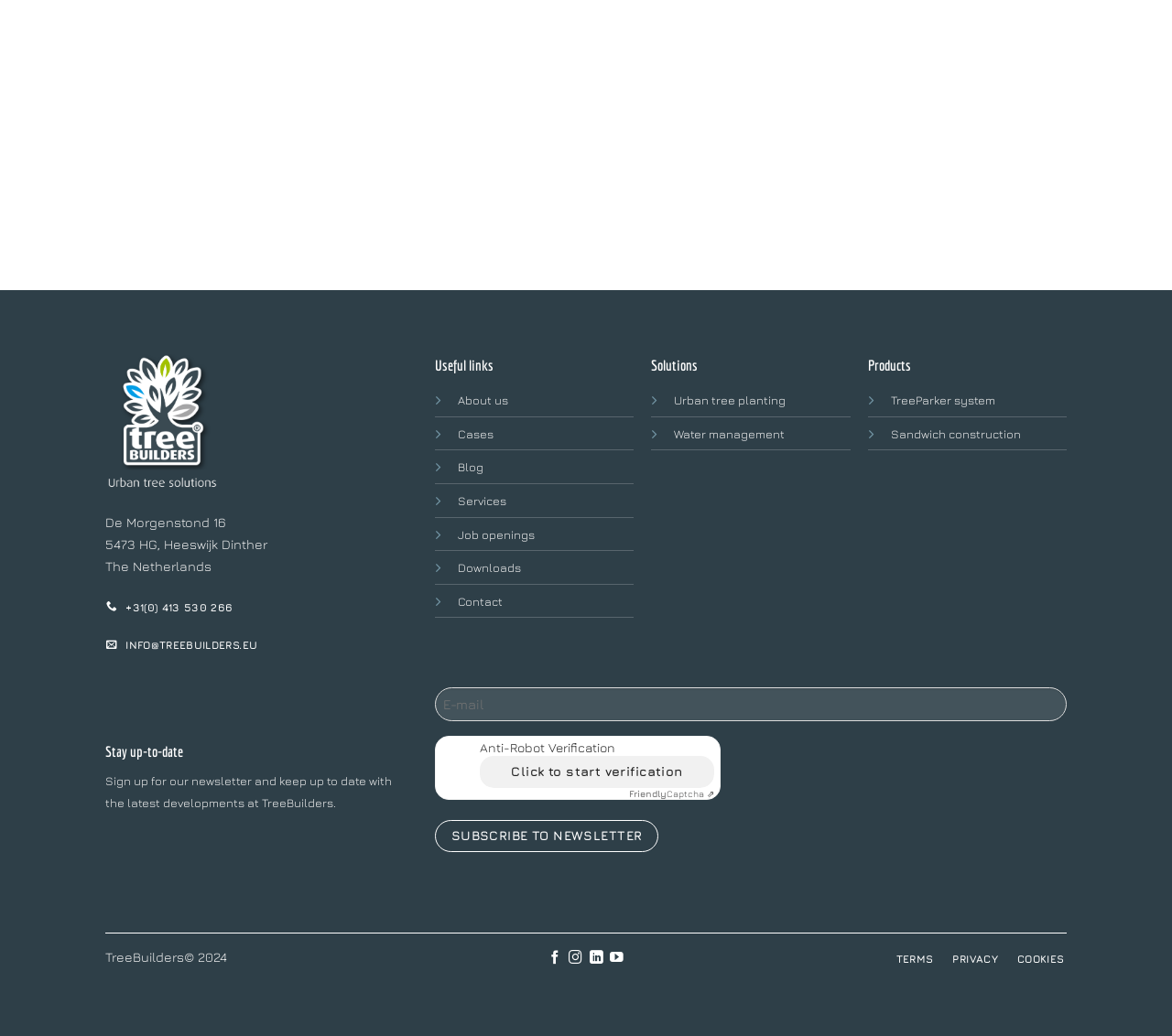Please provide a brief answer to the question using only one word or phrase: 
What is the address of TreeBuilders?

De Morgenstond 16, 5473 HG, Heeswijk Dinther, The Netherlands